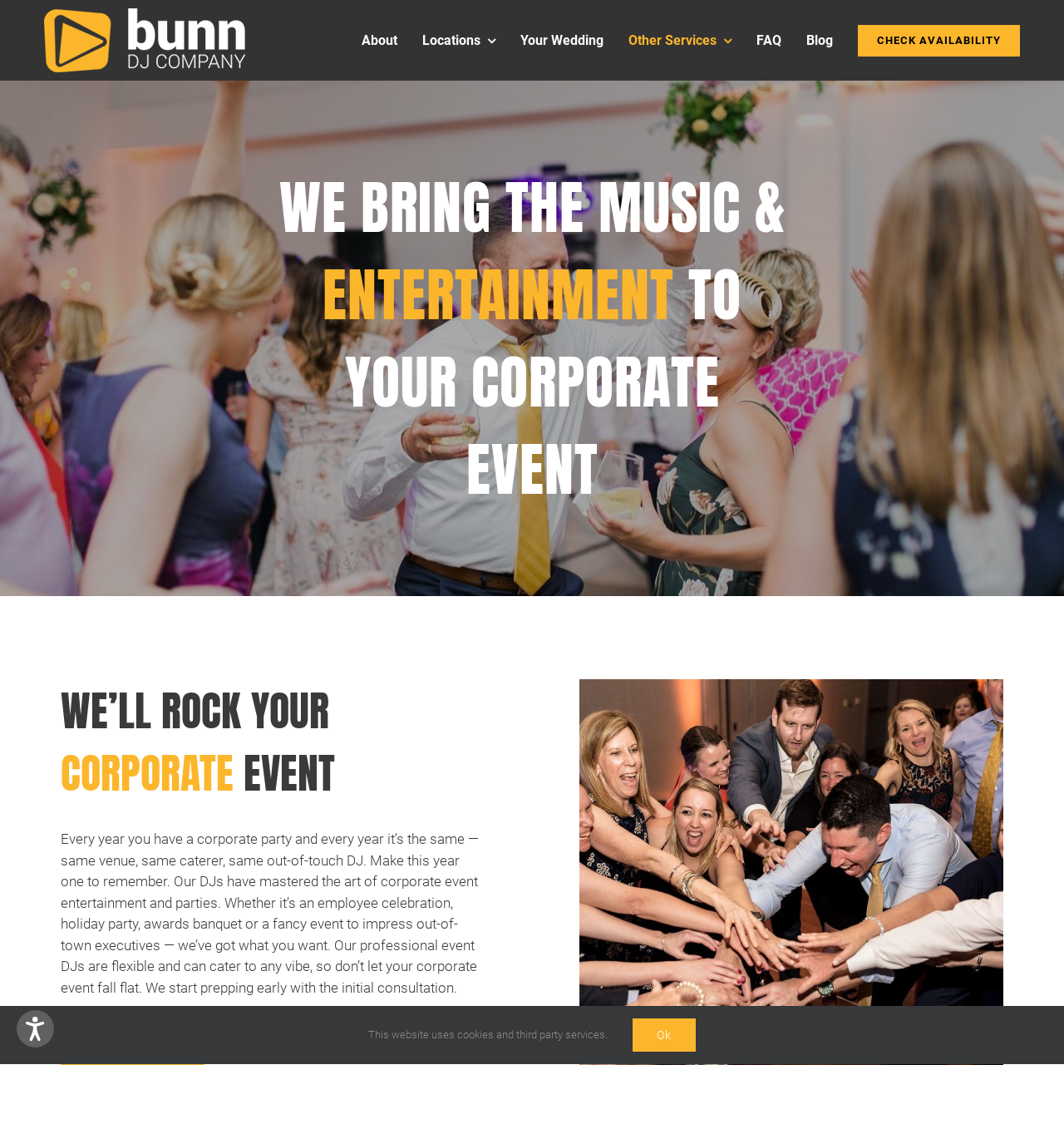Identify the bounding box coordinates of the region I need to click to complete this instruction: "Go to About page".

[0.34, 0.017, 0.373, 0.054]